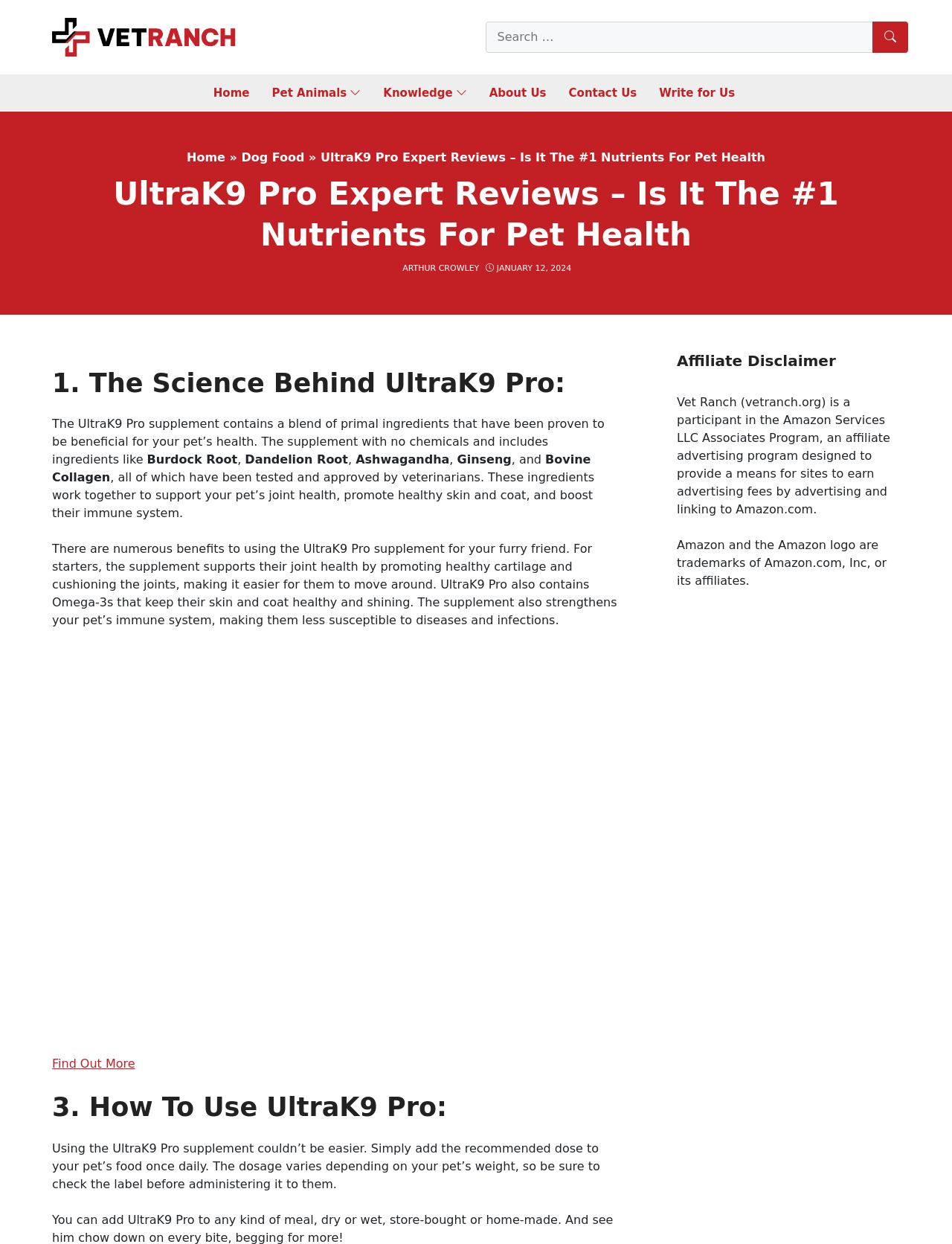Show the bounding box coordinates of the element that should be clicked to complete the task: "Find Out More about UltraK9 Pro".

[0.055, 0.849, 0.142, 0.861]